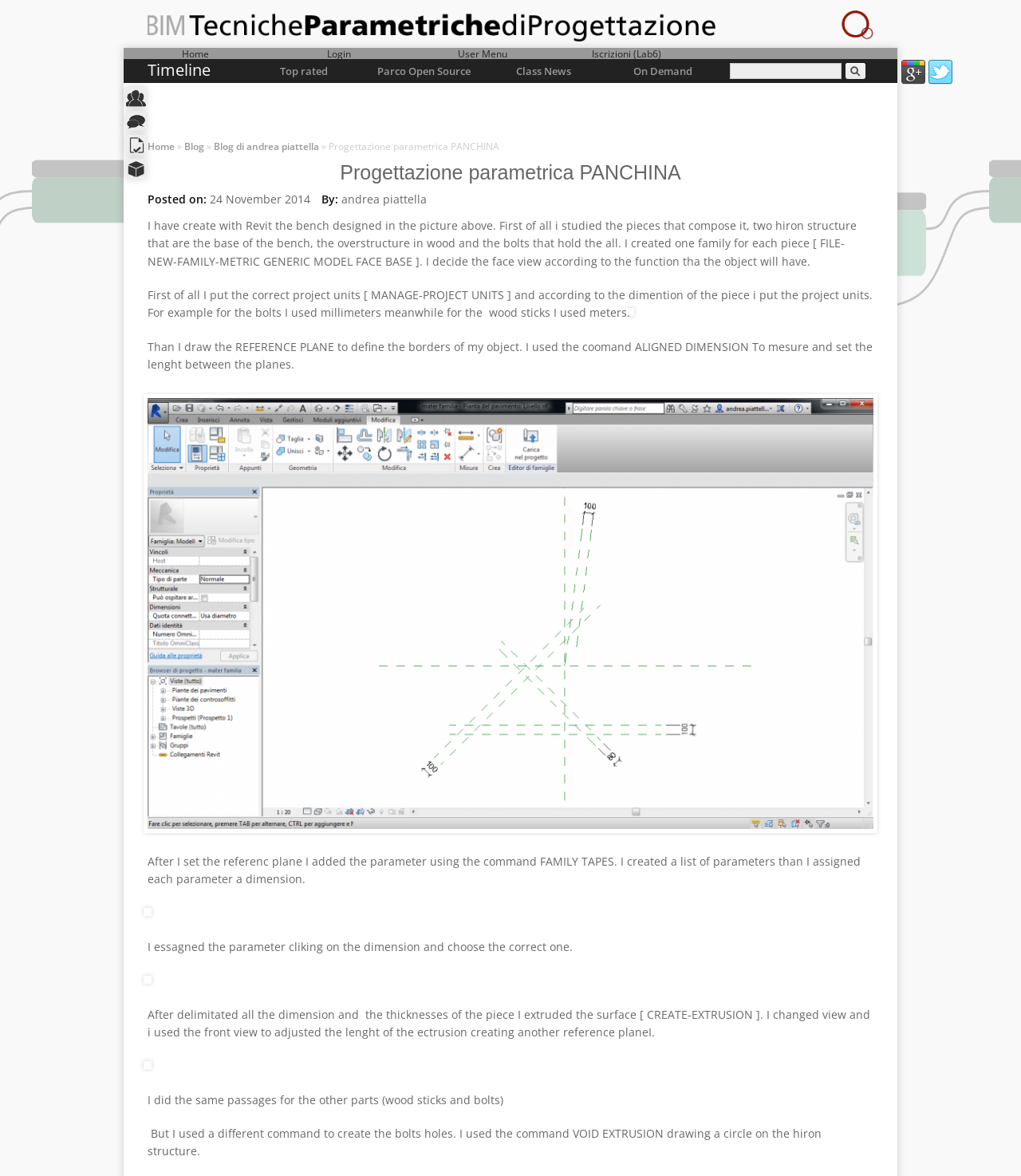Please locate the bounding box coordinates for the element that should be clicked to achieve the following instruction: "View the Top rated link". Ensure the coordinates are given as four float numbers between 0 and 1, i.e., [left, top, right, bottom].

[0.239, 0.05, 0.356, 0.071]